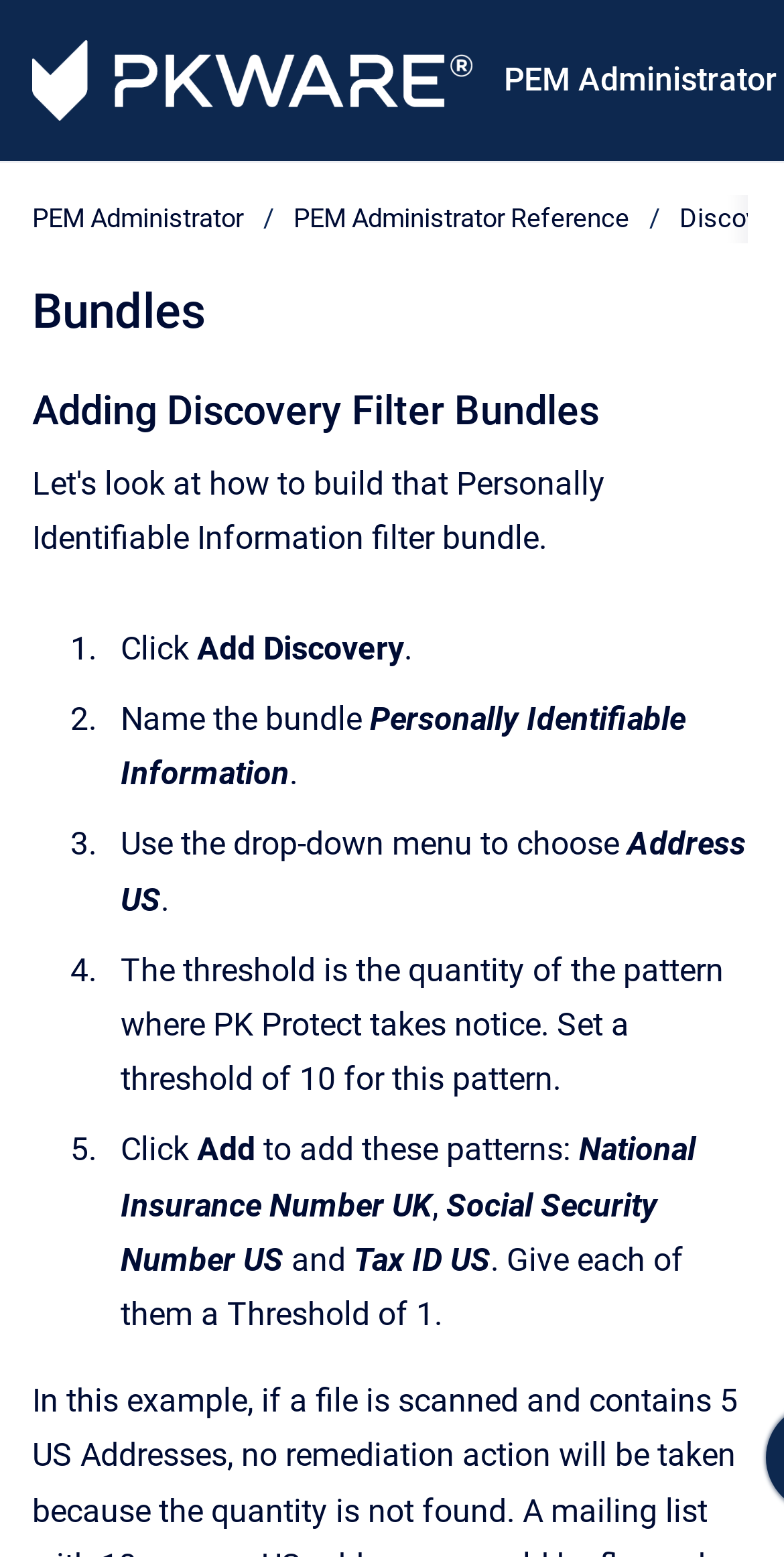Provide a single word or phrase to answer the given question: 
What is the threshold for the pattern 'Address US'?

10